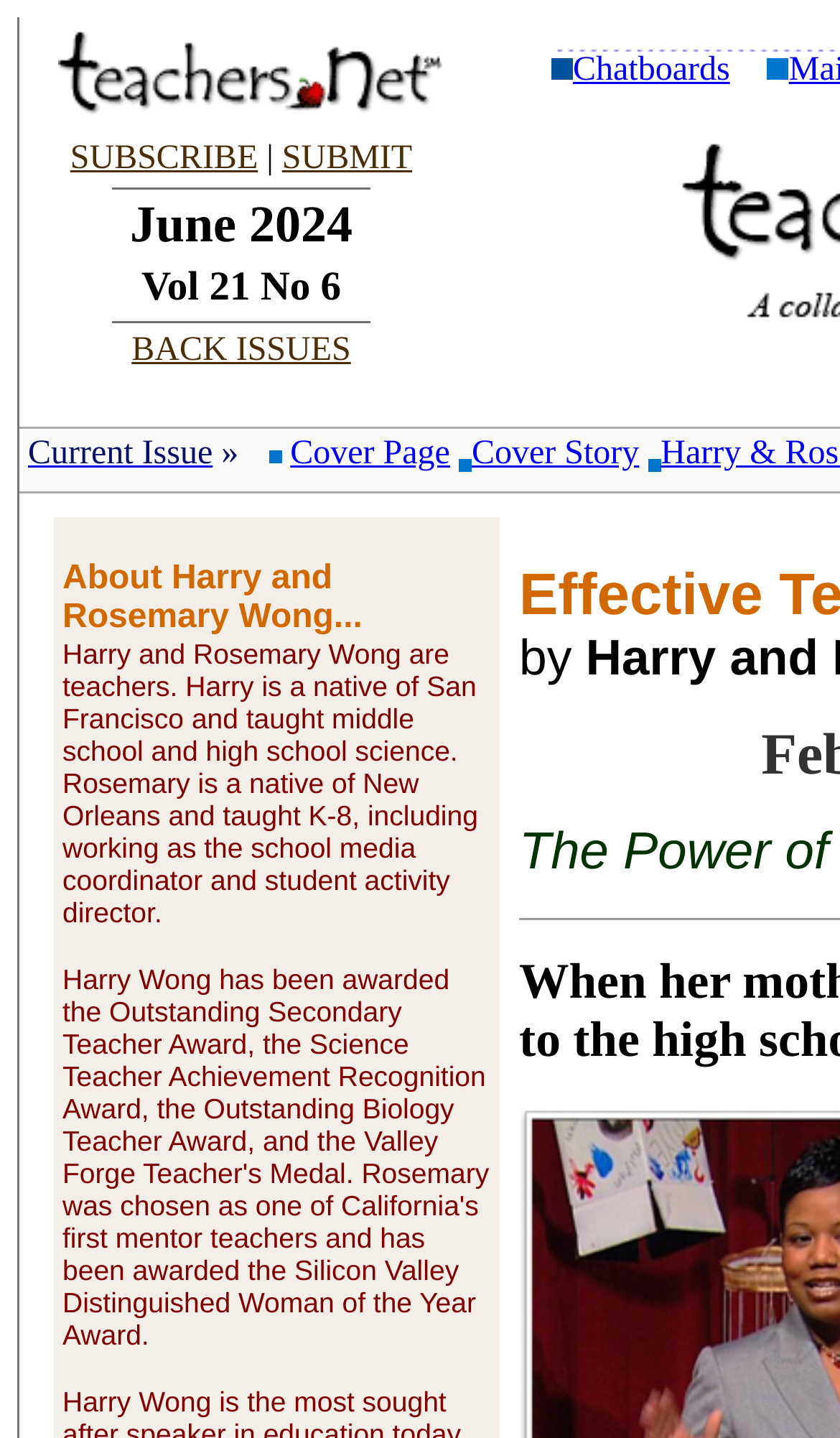What is the main topic of this webpage?
Using the image provided, answer with just one word or phrase.

Teaching